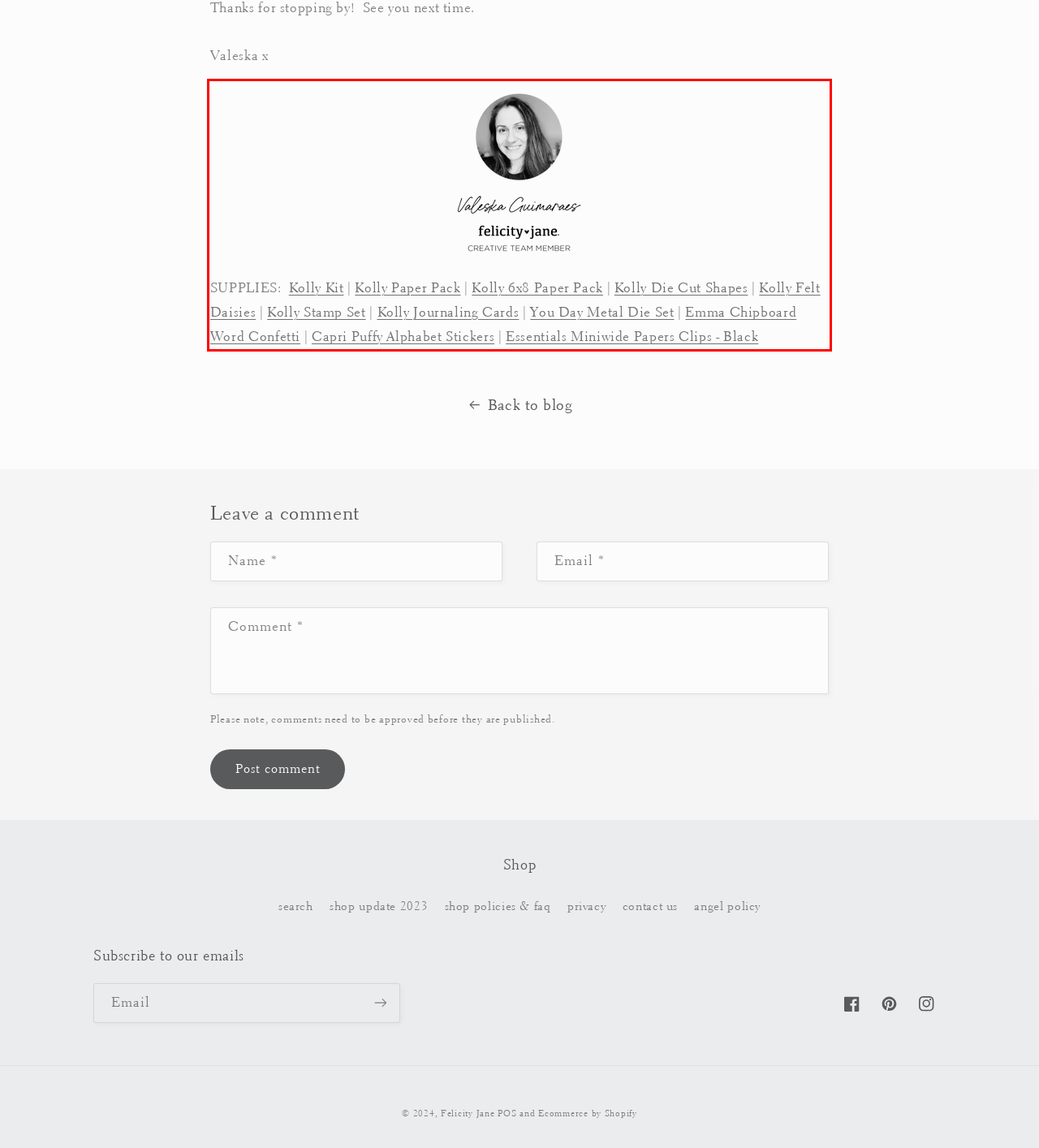Given a webpage screenshot, identify the text inside the red bounding box using OCR and extract it.

SUPPLIES: Kolly Kit | Kolly Paper Pack | Kolly 6x8 Paper Pack | Kolly Die Cut Shapes | Kolly Felt Daisies | Kolly Stamp Set | Kolly Journaling Cards | You Day Metal Die Set | Emma Chipboard Word Confetti | Capri Puffy Alphabet Stickers | Essentials Miniwide Papers Clips - Black